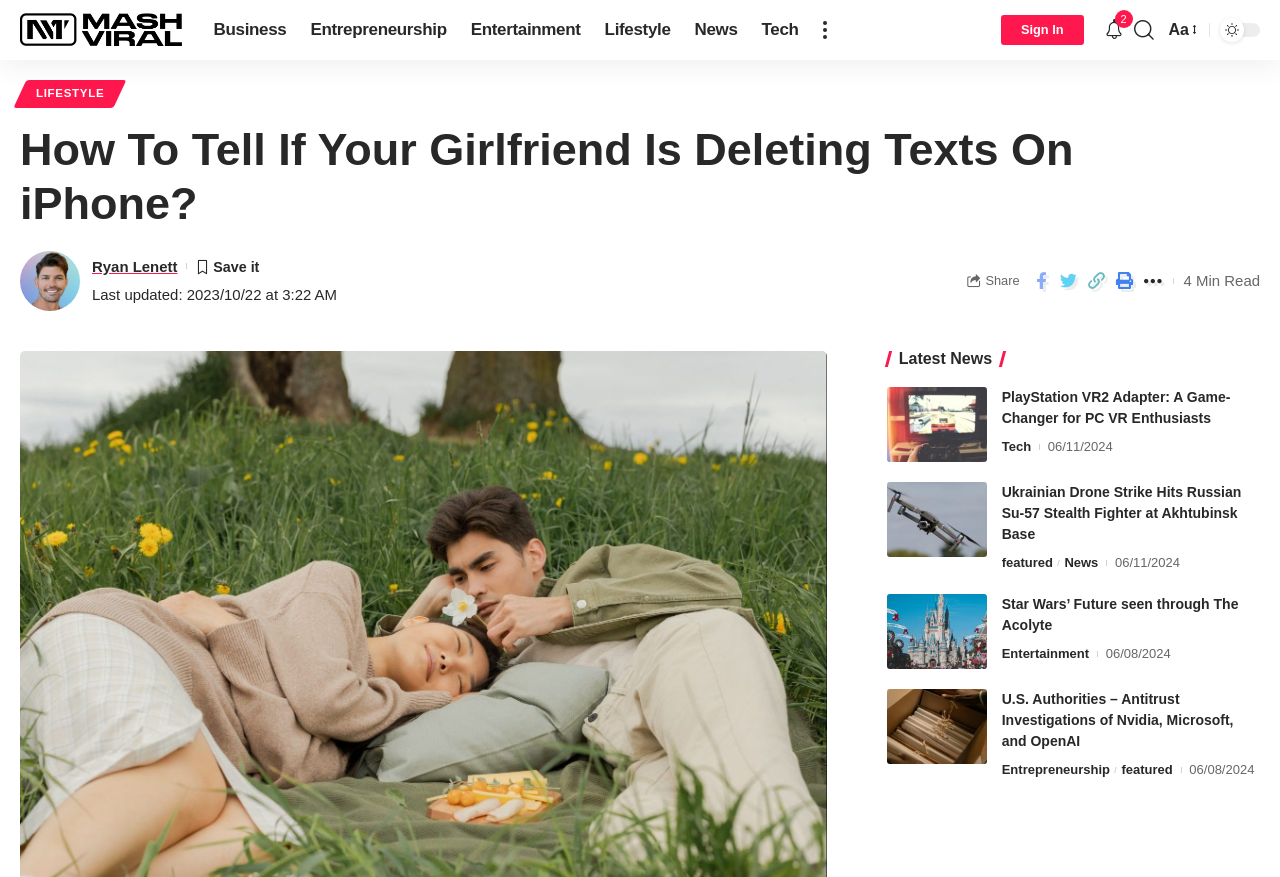What is the category of the article 'PlayStation VR2 Adapter: A Game-Changer for PC VR Enthusiasts'?
Look at the screenshot and respond with a single word or phrase.

Tech